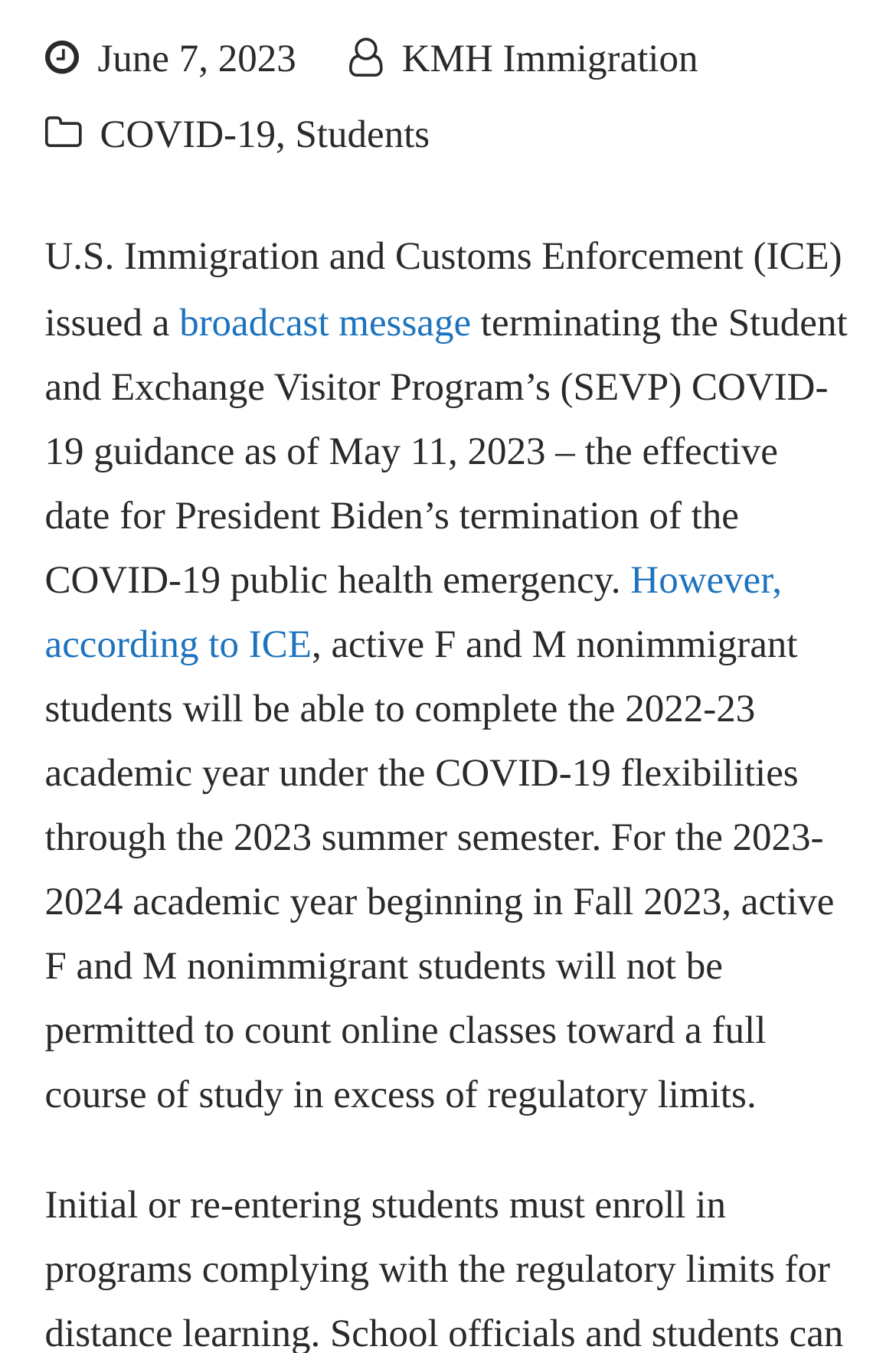Determine the bounding box of the UI element mentioned here: "KMH Immigration". The coordinates must be in the format [left, top, right, bottom] with values ranging from 0 to 1.

[0.449, 0.028, 0.779, 0.06]